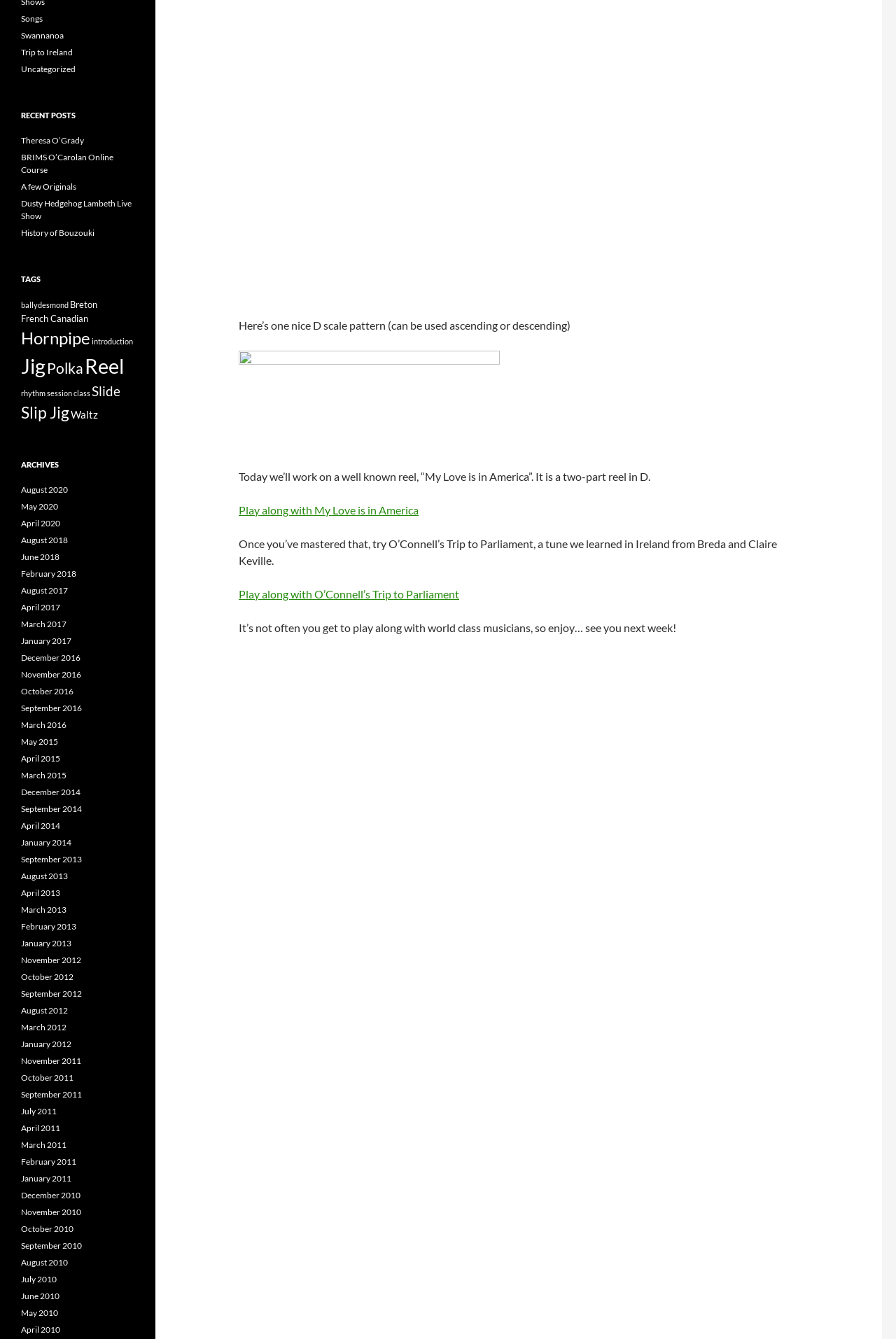How many items are categorized under 'Jig'?
Please provide a single word or phrase in response based on the screenshot.

43